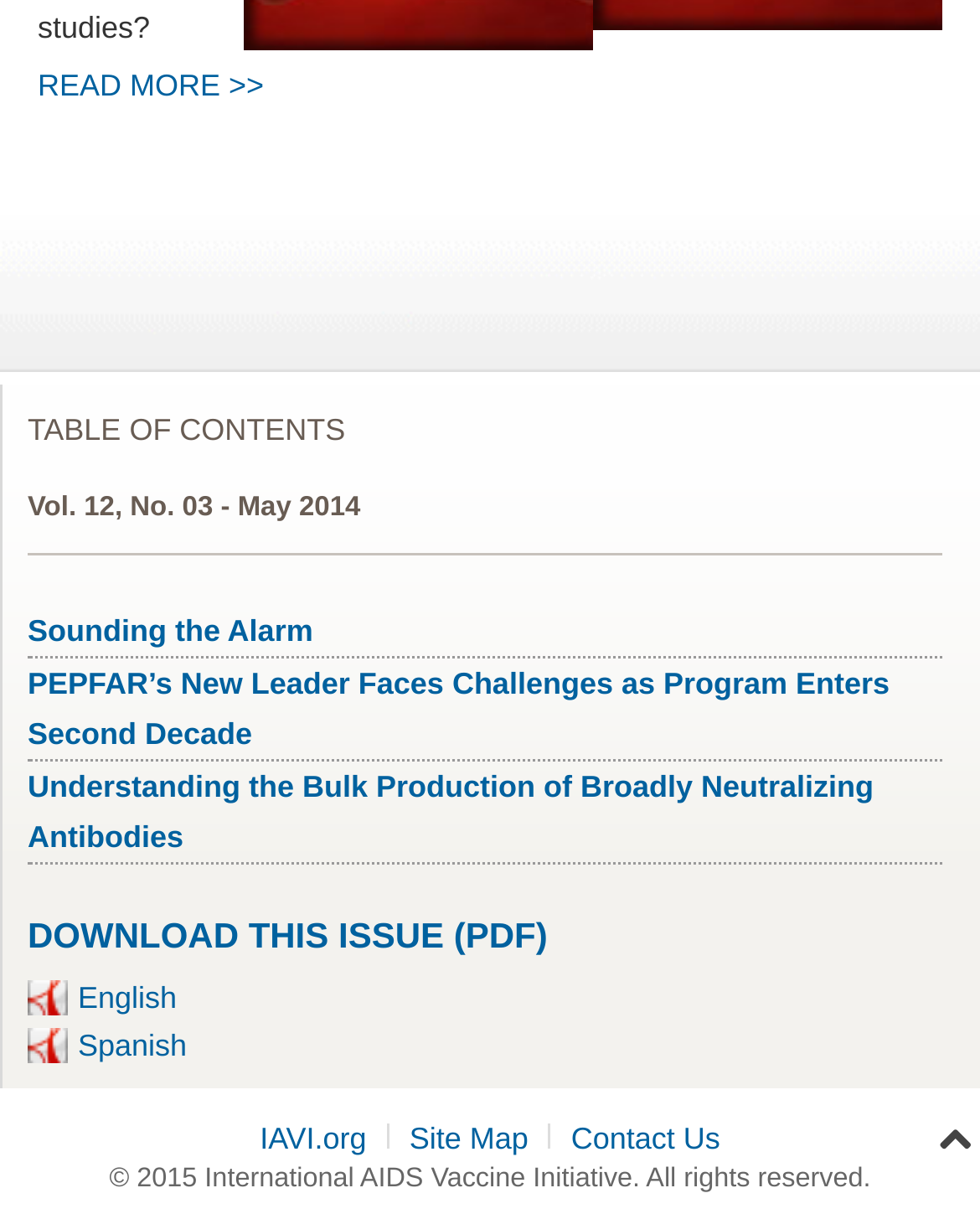What is the name of the organization behind this publication?
Deliver a detailed and extensive answer to the question.

I found the answer by looking at the link 'IAVI.org' which is located at the bottom of the page, indicating the name of the organization behind this publication.